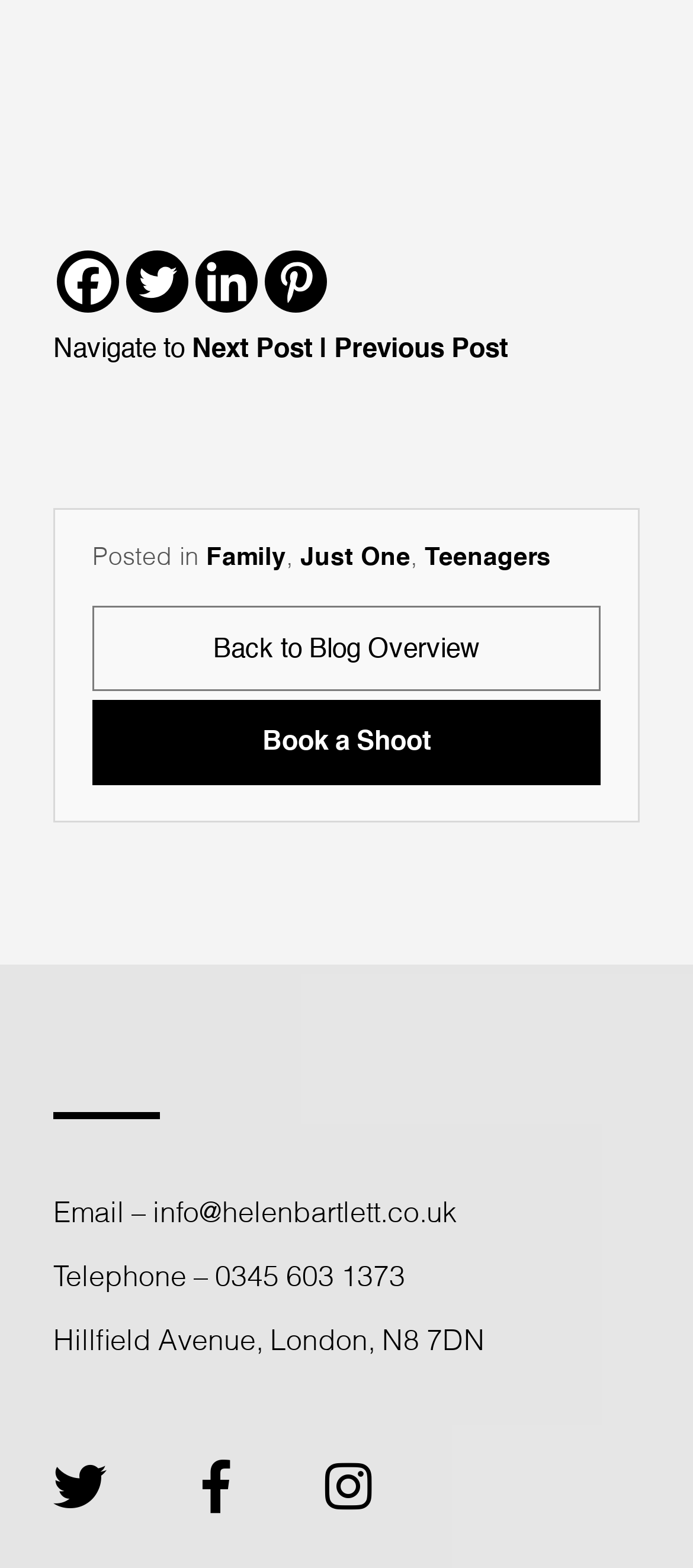Analyze the image and answer the question with as much detail as possible: 
What is the category of the current post?

I looked at the footer section of the webpage and found the categories listed as 'Posted in Family, Just One, Teenagers', which indicates the category of the current post.